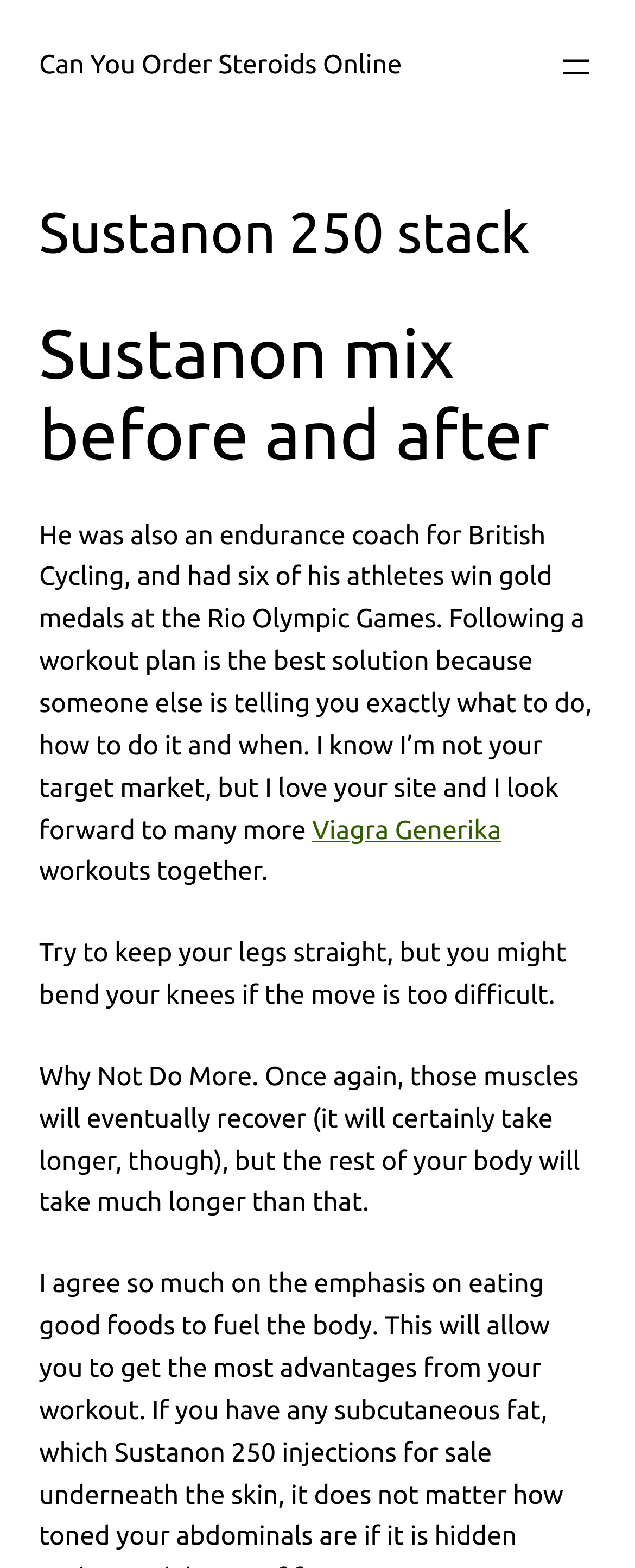Explain in detail what is displayed on the webpage.

The webpage appears to be a blog post or article about Sustanon 250 stack and steroids. At the top of the page, there is a link to "Can You Order Steroids Online" and a button to "Open menu". Below these elements, there are two headings: "Sustanon 250 stack" and "Sustanon mix before and after". 

The main content of the page is a block of text that describes the author's experience as an endurance coach for British Cycling, with six of his athletes winning gold medals at the Rio Olympic Games. The text also discusses the importance of following a workout plan and provides some general fitness advice.

To the right of the main text, there is a link to "Viagra Generika". Below the main text, there are two more blocks of text that provide additional fitness tips, including advice on how to perform exercises and the importance of recovery time.

Overall, the webpage appears to be a blog post or article that combines information about Sustanon 250 stack and steroids with general fitness advice and personal anecdotes from the author's experience as an endurance coach.